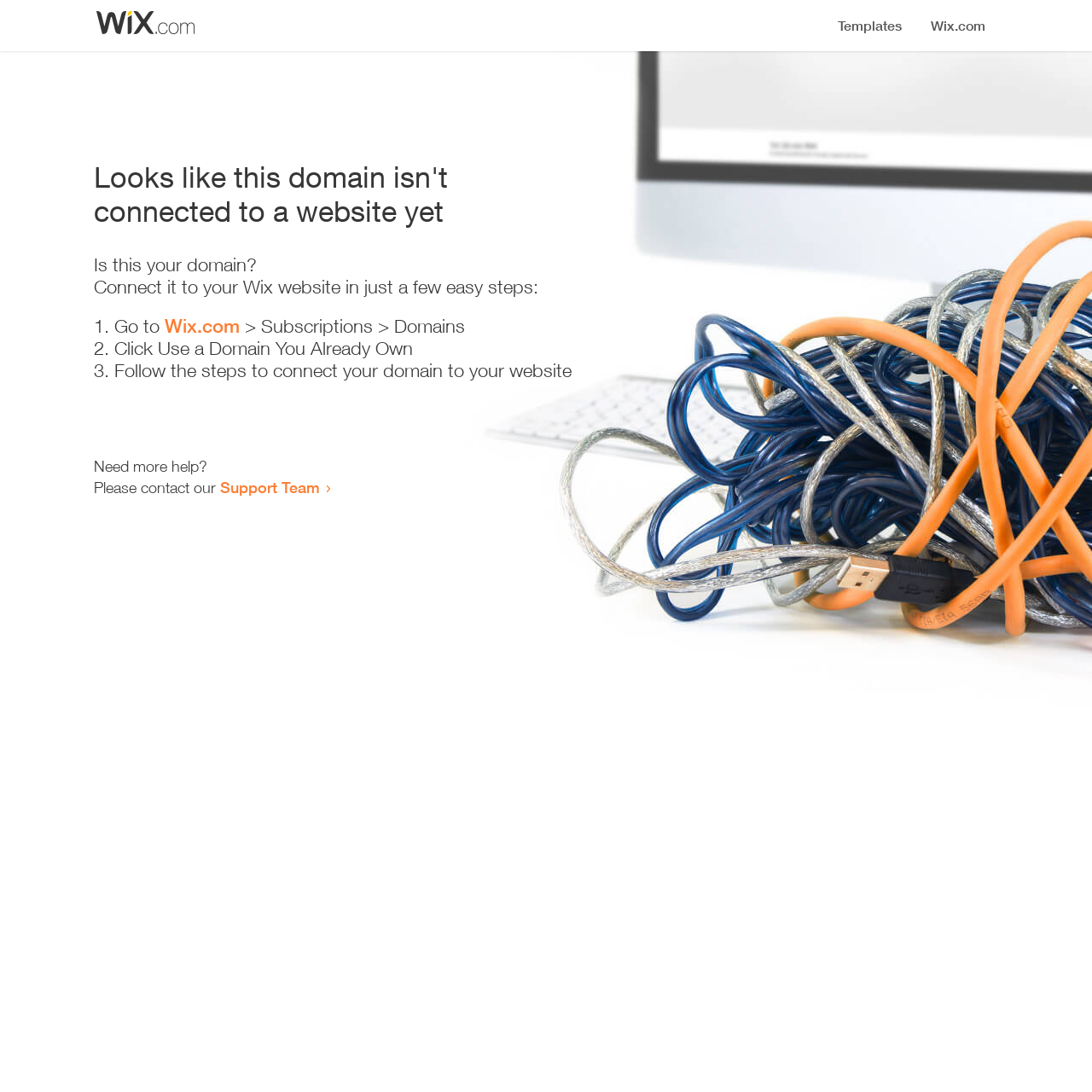Please find and generate the text of the main header of the webpage.

Looks like this domain isn't
connected to a website yet